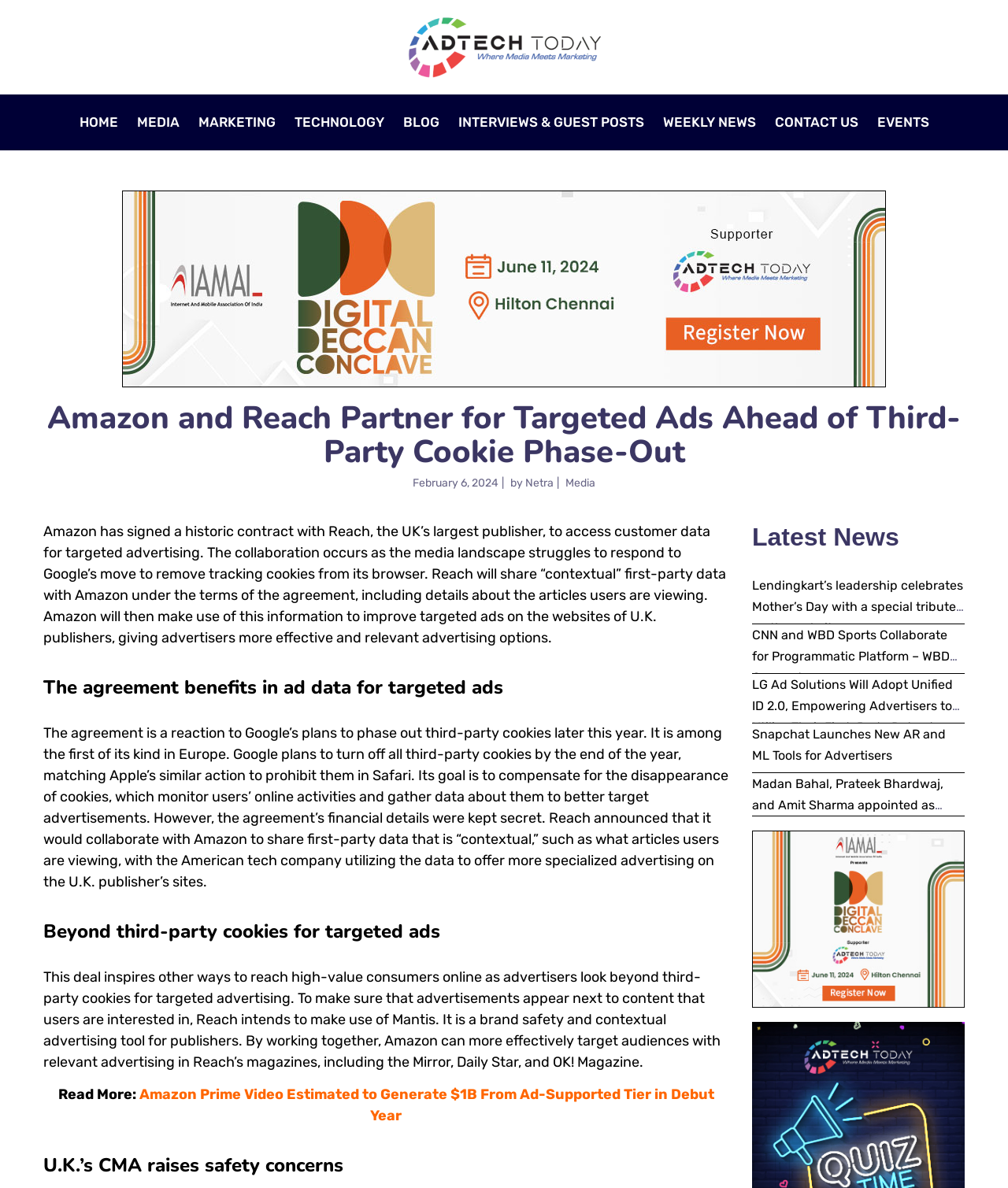Please specify the bounding box coordinates of the element that should be clicked to execute the given instruction: 'Click on the HOME link'. Ensure the coordinates are four float numbers between 0 and 1, expressed as [left, top, right, bottom].

[0.079, 0.086, 0.117, 0.12]